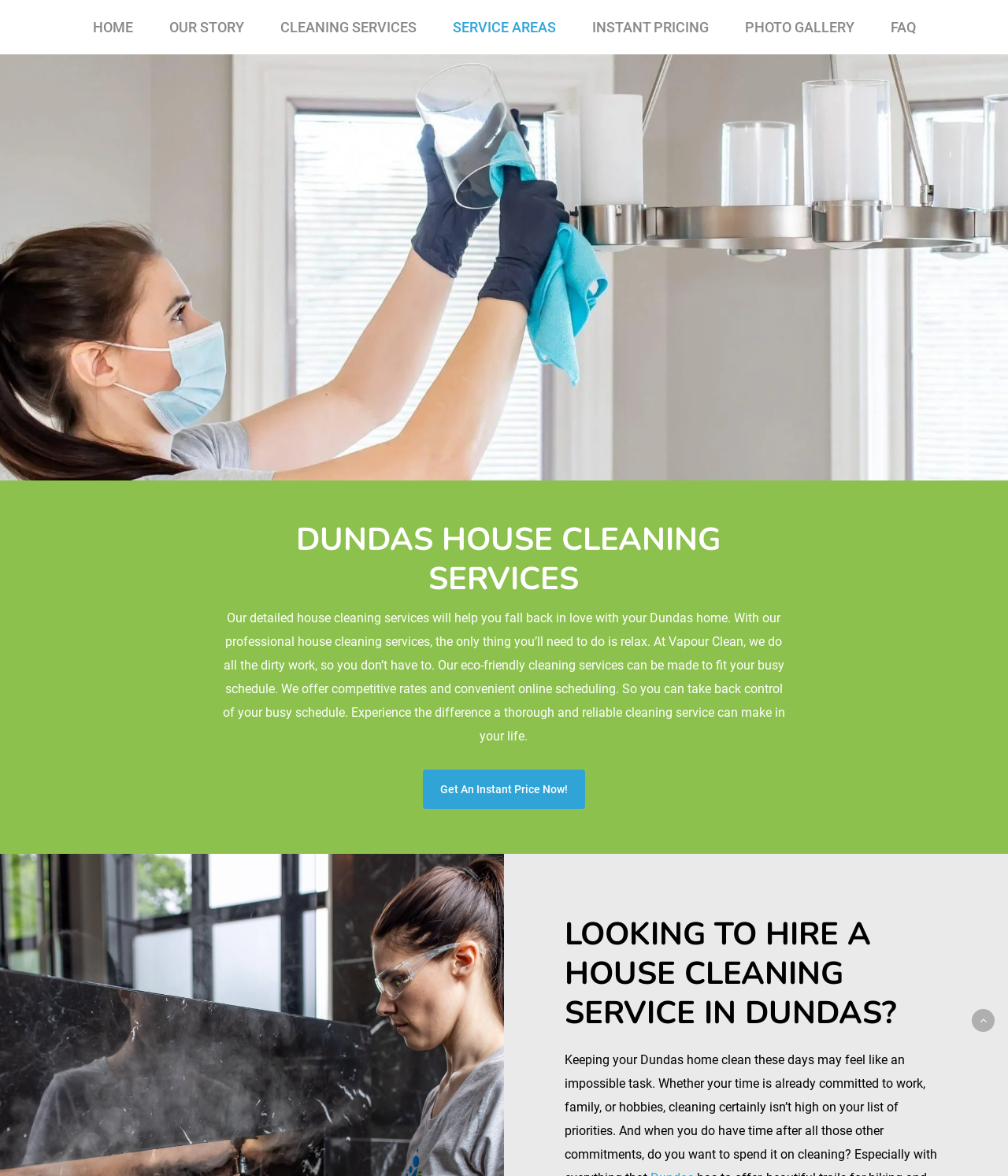Please identify the bounding box coordinates of the clickable area that will allow you to execute the instruction: "get an instant price".

[0.419, 0.655, 0.58, 0.688]